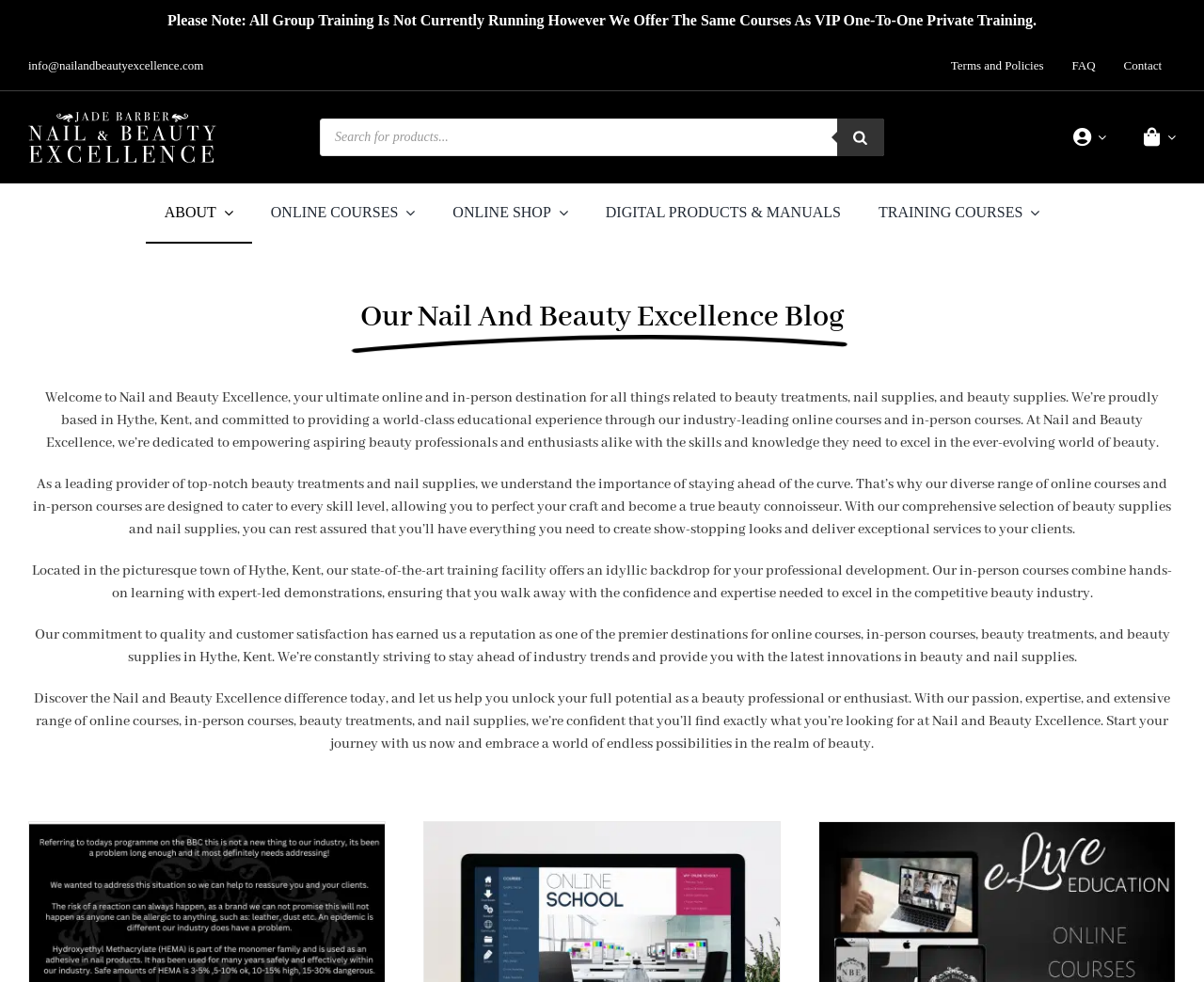From the webpage screenshot, predict the bounding box of the UI element that matches this description: "Terms and Policies".

[0.778, 0.042, 0.879, 0.092]